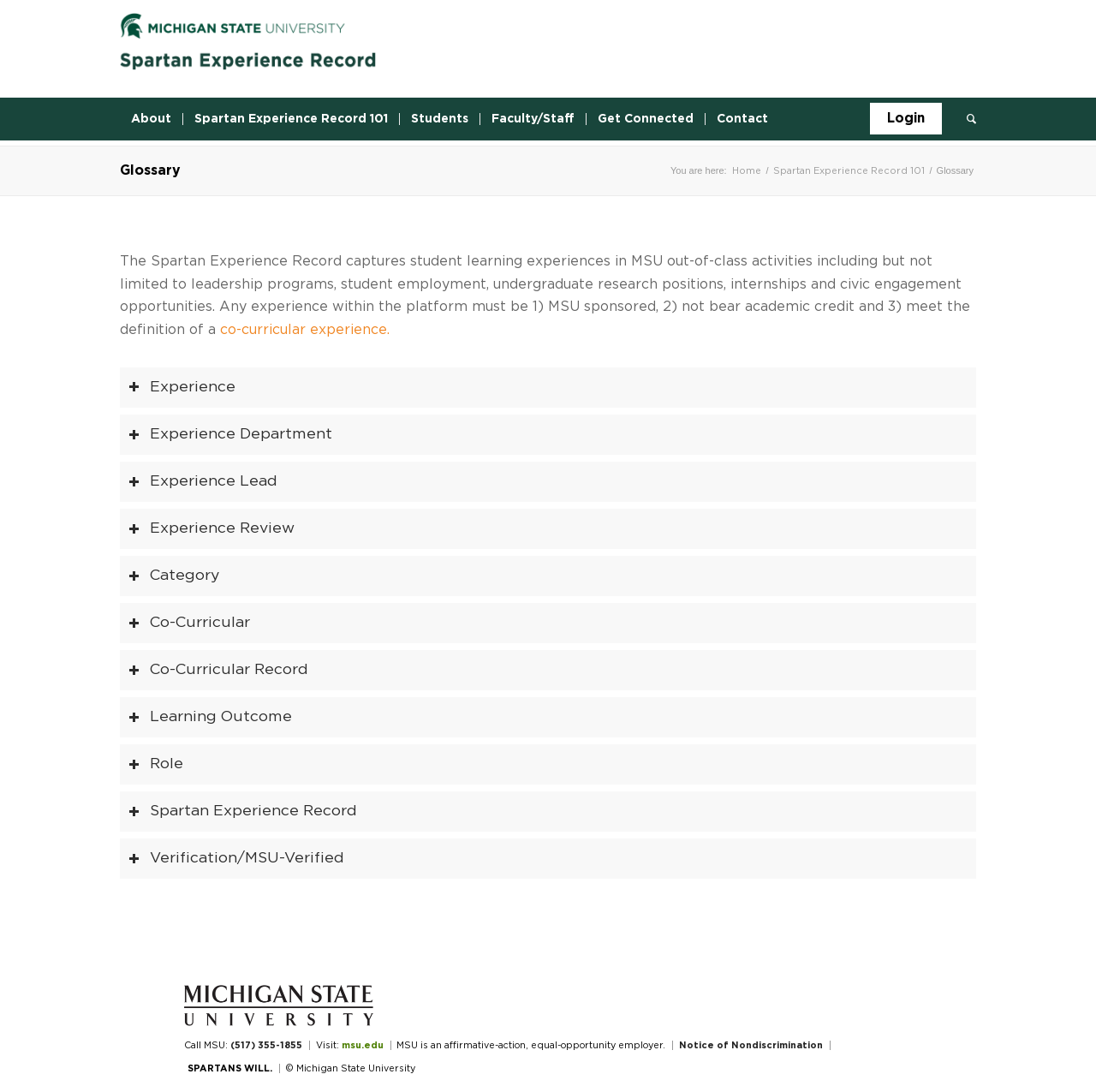Based on the provided description, "Glossary", find the bounding box of the corresponding UI element in the screenshot.

[0.109, 0.15, 0.165, 0.162]